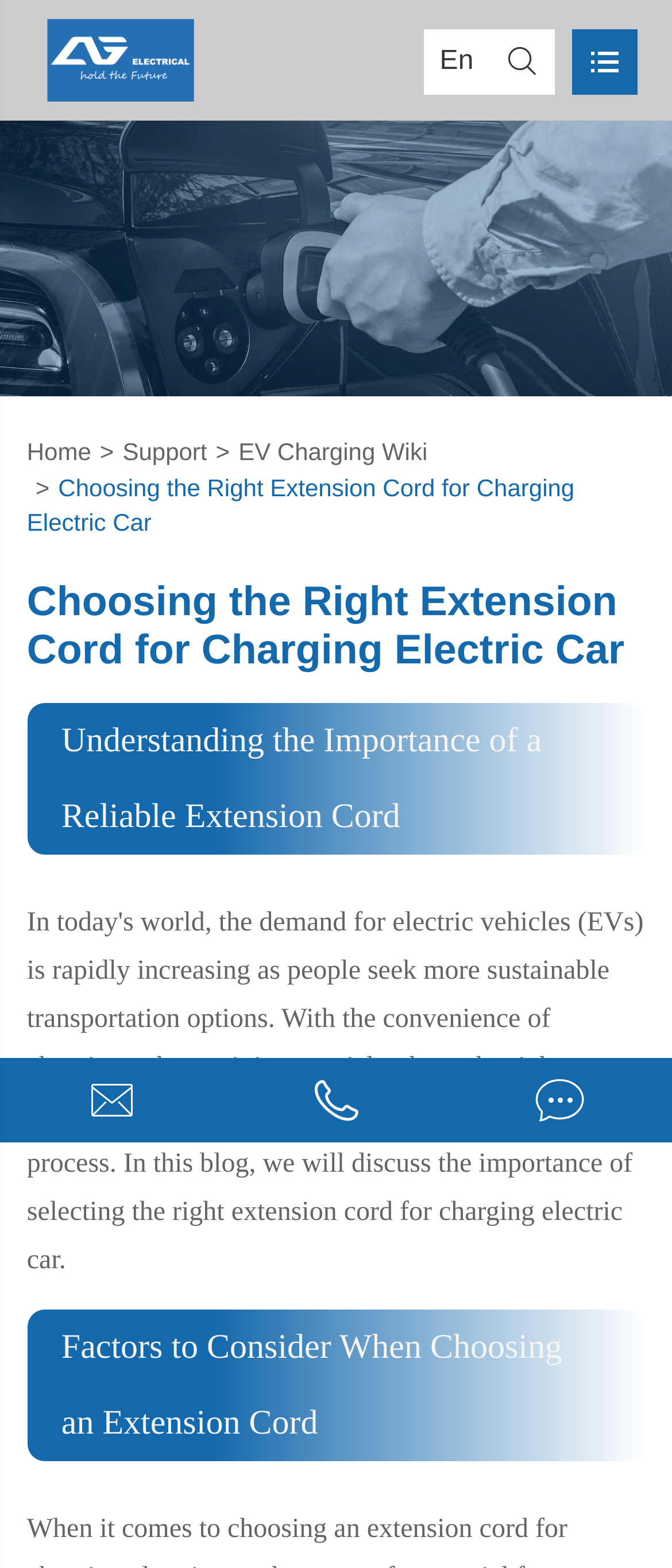What is the phone number of the company?
Provide a detailed answer to the question, using the image to inform your response.

The phone number of the company can be found at the bottom of the webpage, where the contact information is provided. It is a static text element and not a clickable link.